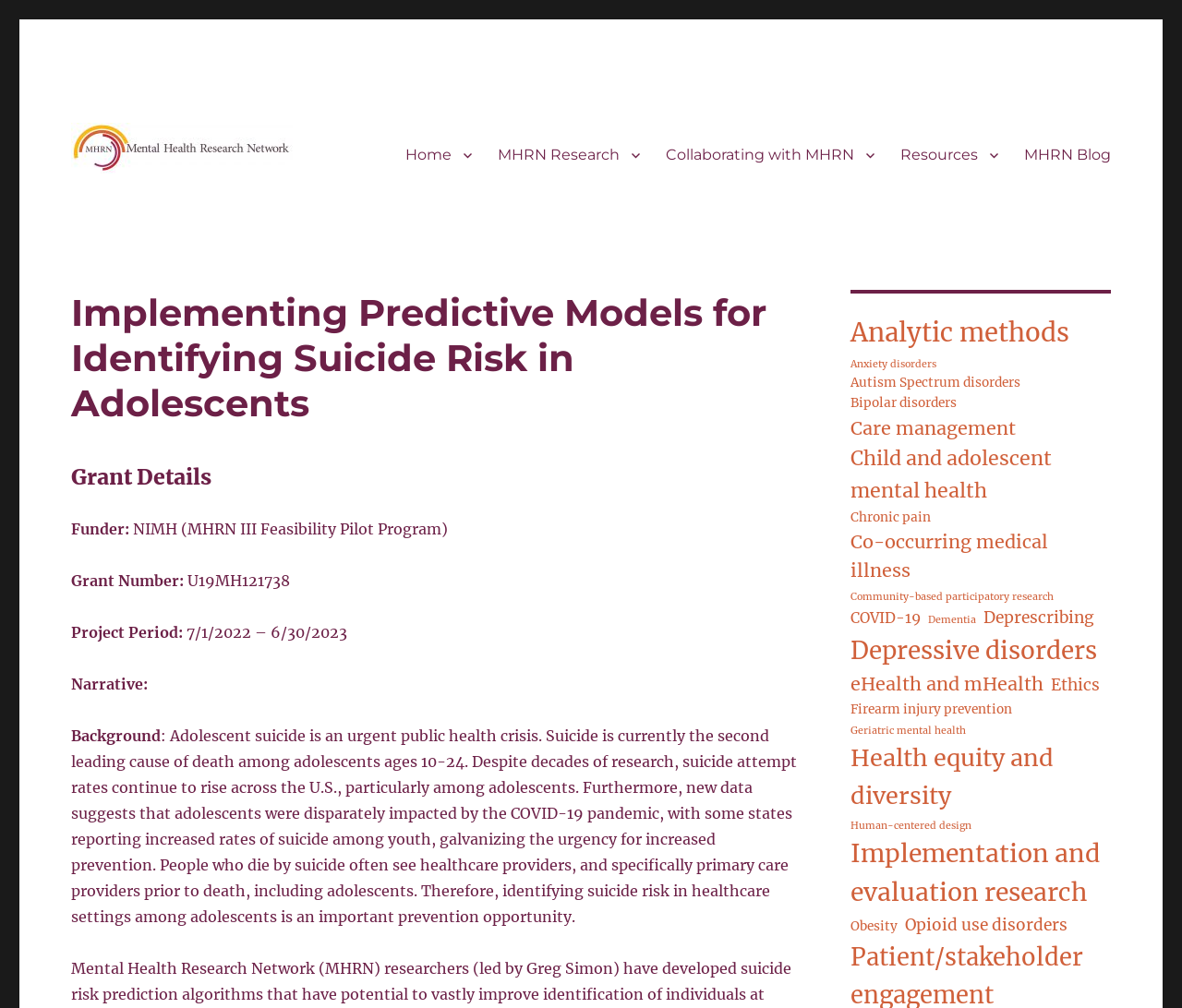Could you specify the bounding box coordinates for the clickable section to complete the following instruction: "Explore the 'Anxiety disorders' topic"?

[0.72, 0.354, 0.792, 0.37]